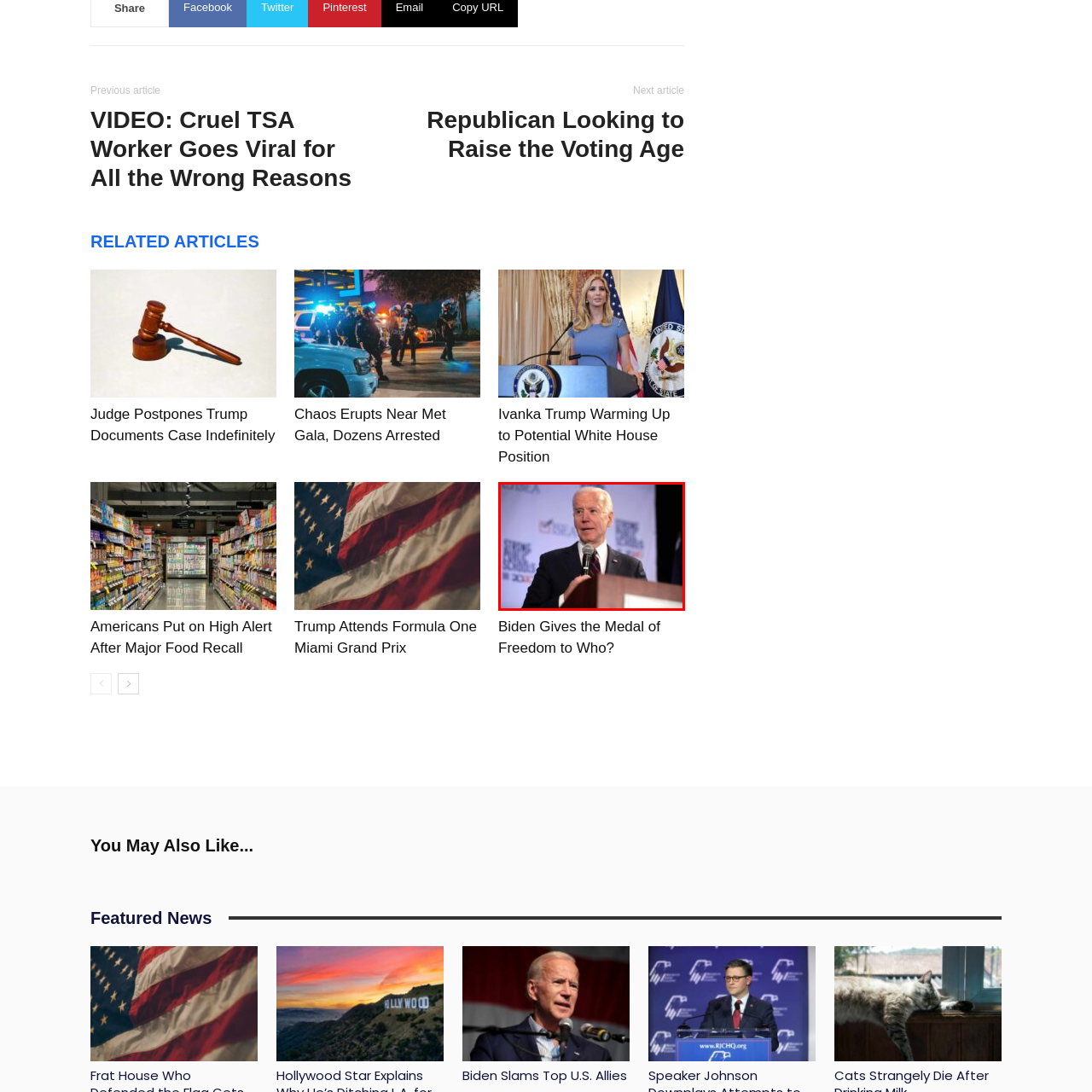What is the attire of President Joe Biden?
Examine the image within the red bounding box and provide a comprehensive answer to the question.

The image shows President Joe Biden dressed in a formal suit and tie, which reflects the seriousness and importance of the occasion, indicating that the event is a formal or official gathering.